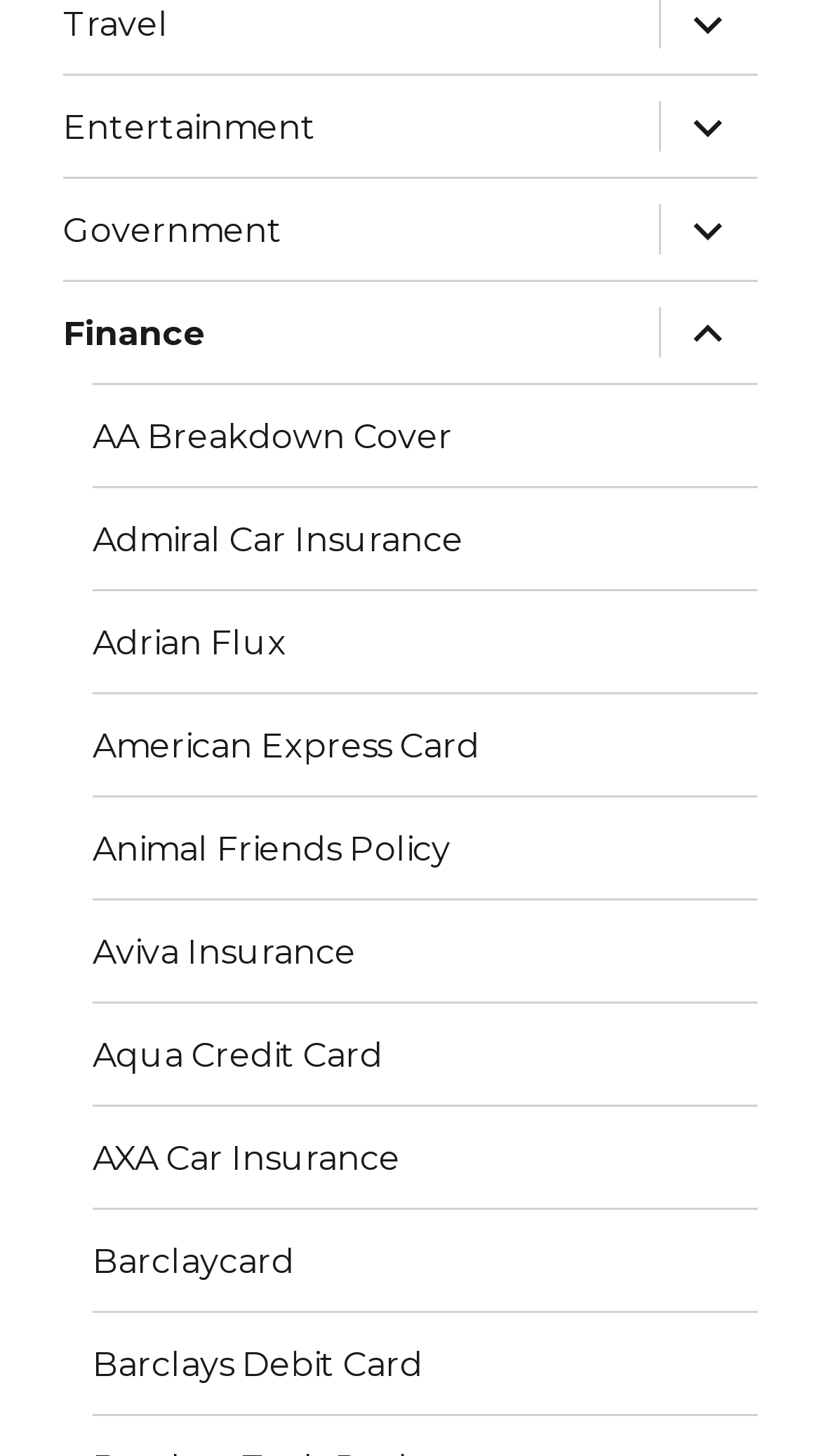Provide a short, one-word or phrase answer to the question below:
What is the purpose of the buttons with the '' icon?

Expand child menu